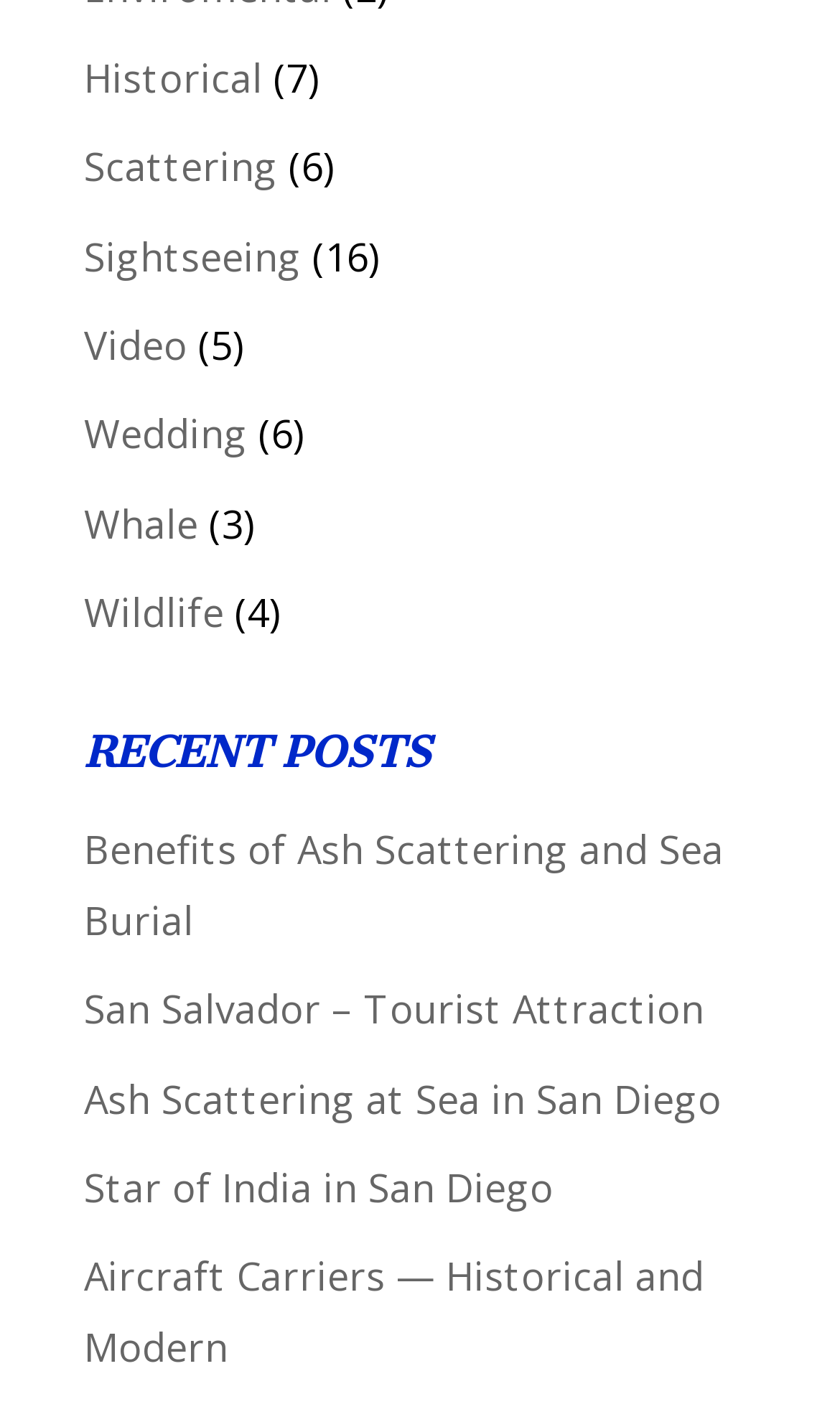Reply to the question with a single word or phrase:
What is the title of the first link under 'RECENT POSTS'?

Benefits of Ash Scattering and Sea Burial